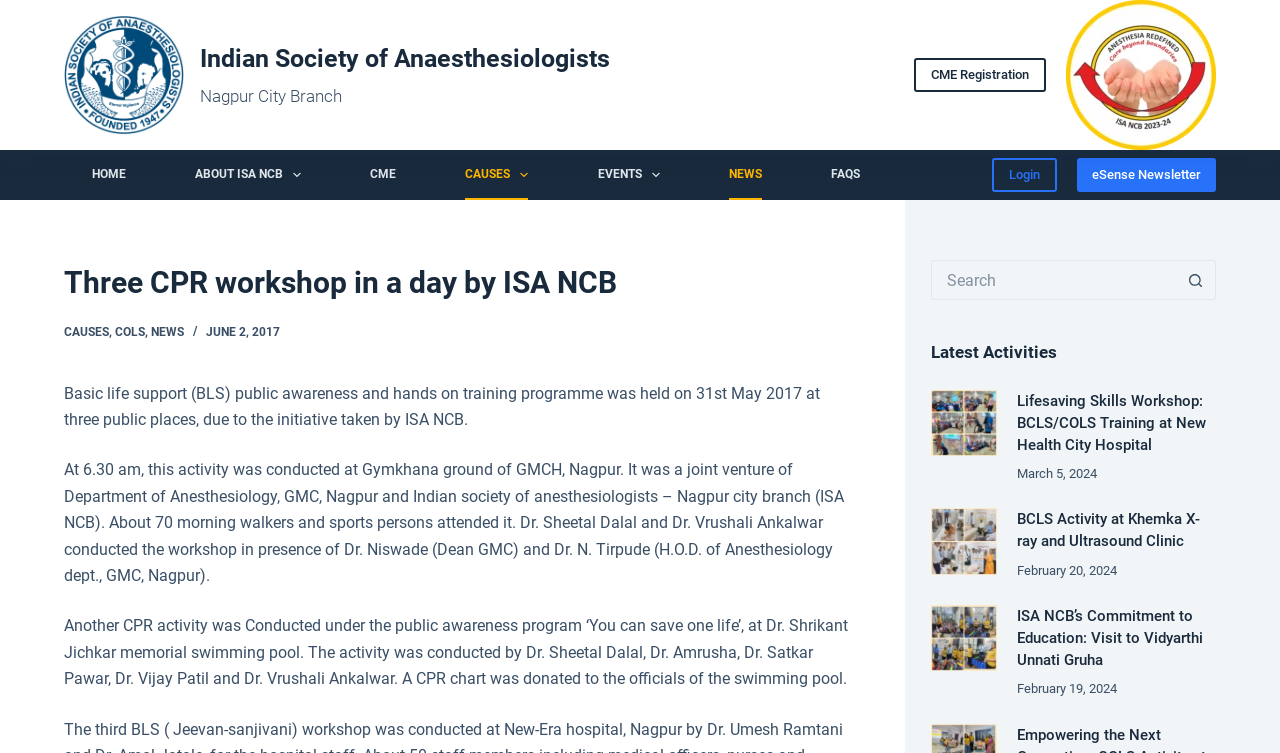Please provide a one-word or phrase answer to the question: 
How many morning walkers and sports persons attended the workshop at Gymkhana ground?

70